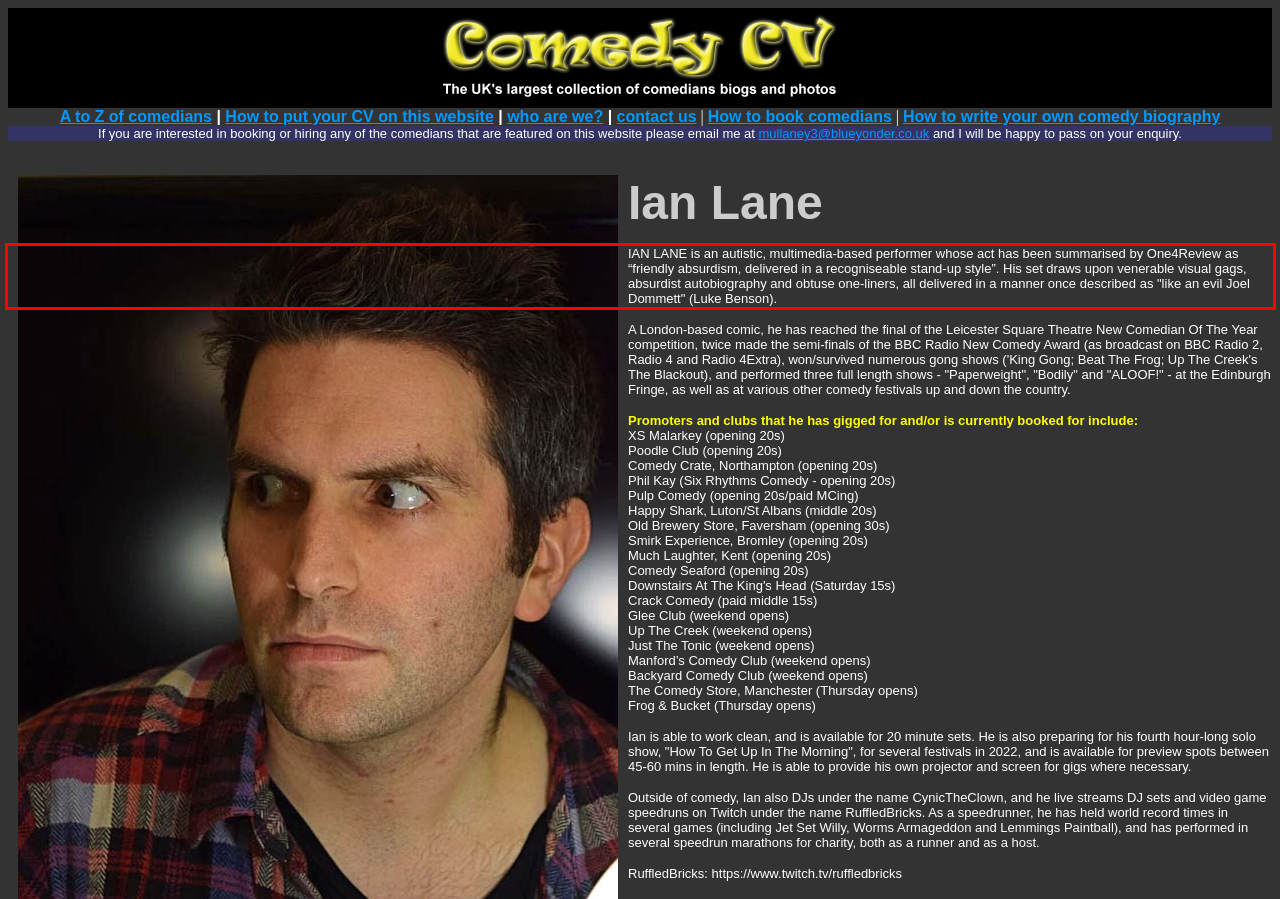Please analyze the screenshot of a webpage and extract the text content within the red bounding box using OCR.

IAN LANE is an autistic, multimedia-based performer whose act has been summarised by One4Review as “friendly absurdism, delivered in a recogniseable stand-up style”. His set draws upon venerable visual gags, absurdist autobiography and obtuse one-liners, all delivered in a manner once described as "like an evil Joel Dommett" (Luke Benson).